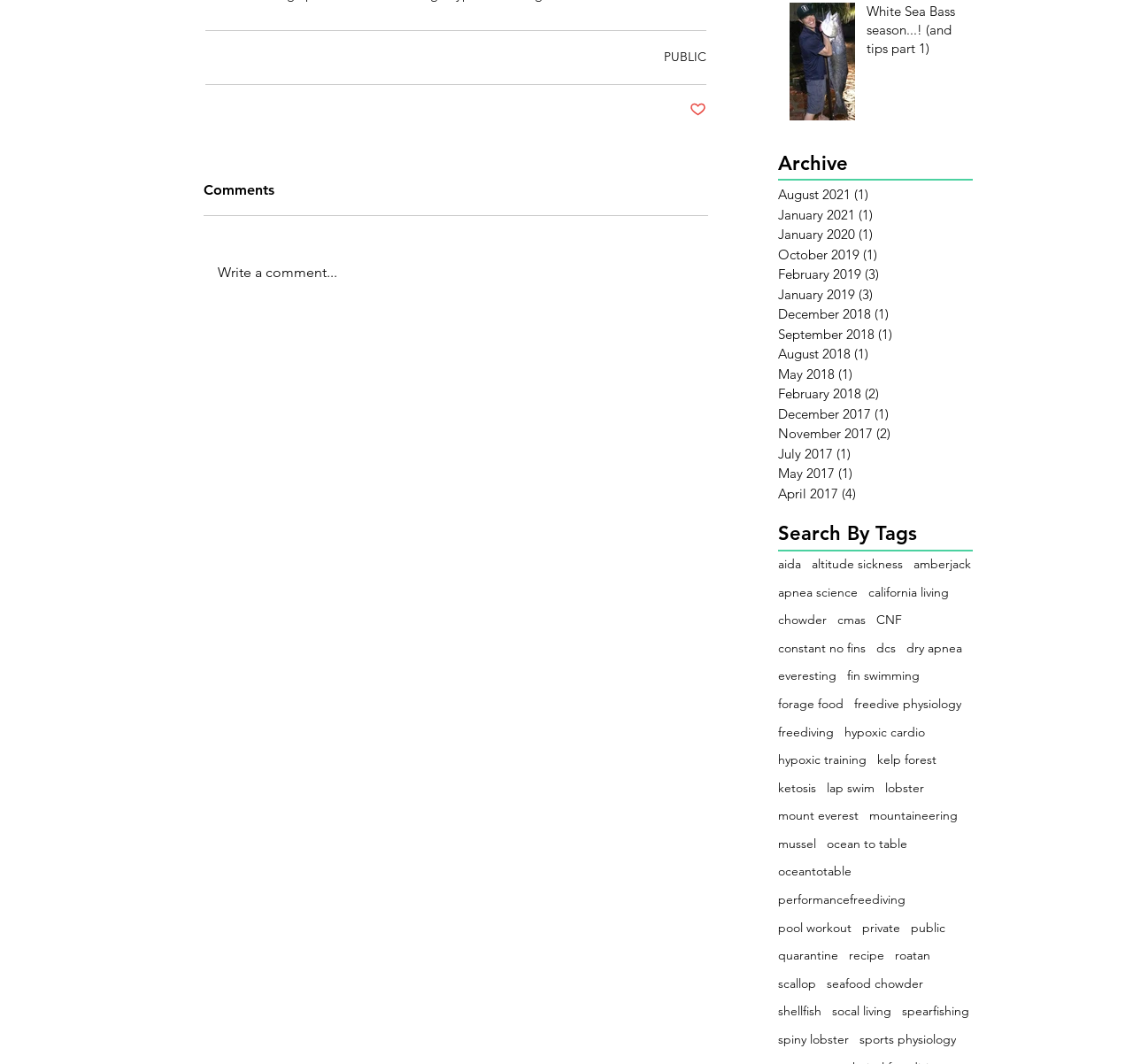Look at the image and give a detailed response to the following question: What type of information is provided in the 'Comments' section?

The 'Comments' section contains user-generated comments related to the content, providing a space for users to engage with each other and share their thoughts and opinions.